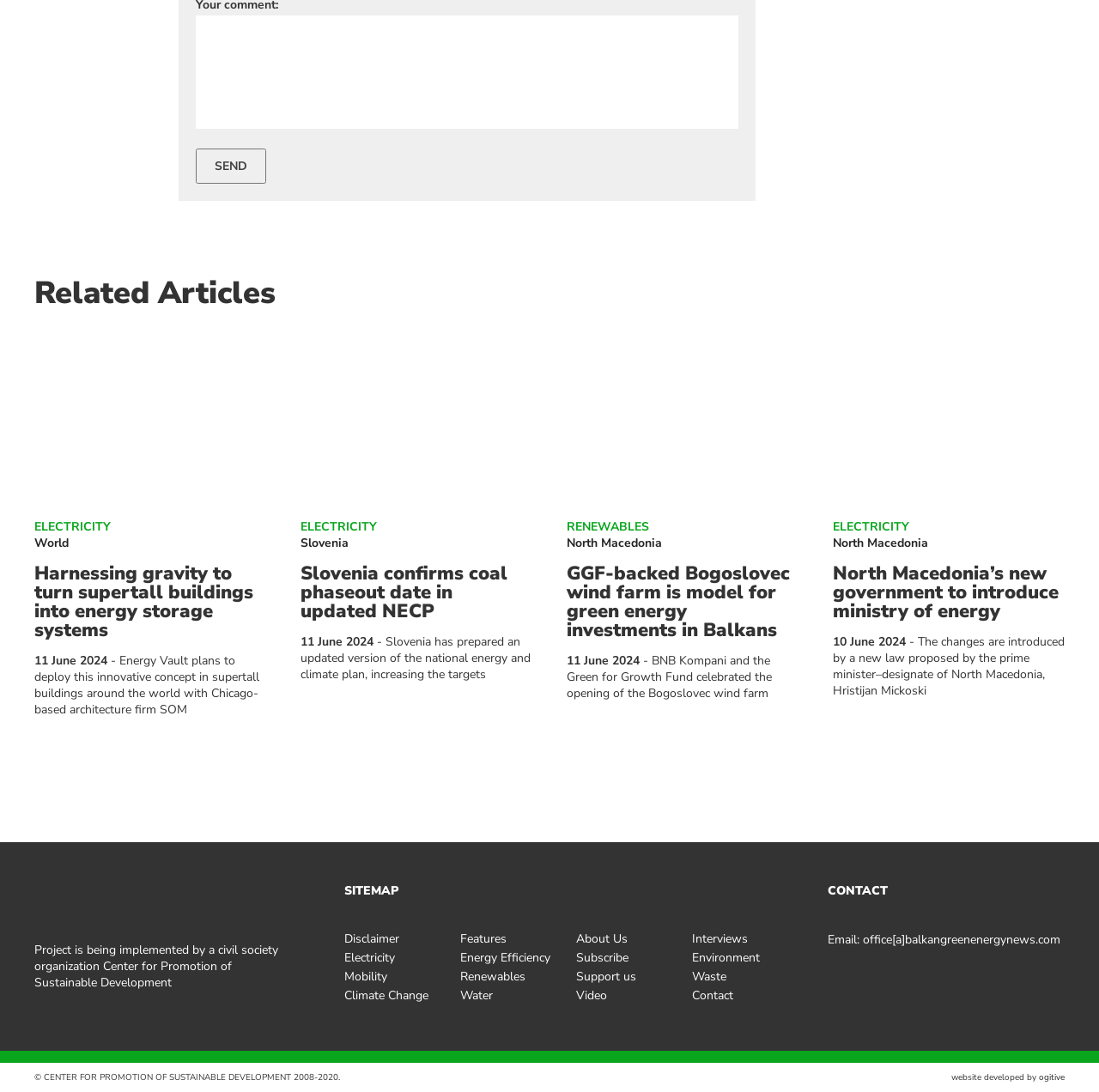Locate the coordinates of the bounding box for the clickable region that fulfills this instruction: "Read related article about energy vault".

[0.031, 0.45, 0.242, 0.467]